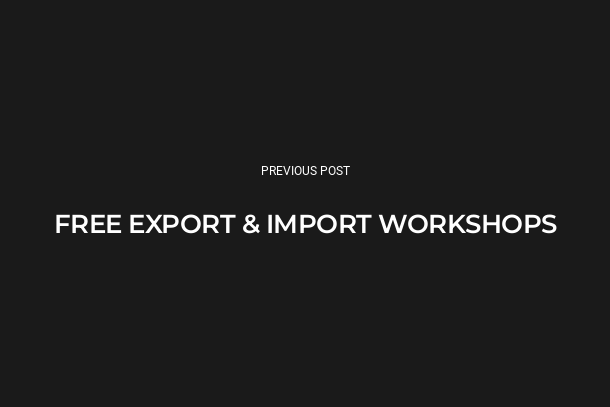Illustrate the image with a detailed and descriptive caption.

The image features a bold and prominent heading that reads "FREE EXPORT & IMPORT WORKSHOPS," set against a sleek black background. Above this heading, there is a smaller text that states "PREVIOUS POST," indicating the navigation structure of the webpage. The clean and modern typography contrasts effectively with the dark backdrop, drawing attention to the workshops, which likely aim to educate participants on trade practices and regulations. This image serves as a visual cue for readers looking to engage with valuable resources on exporting and importing goods.